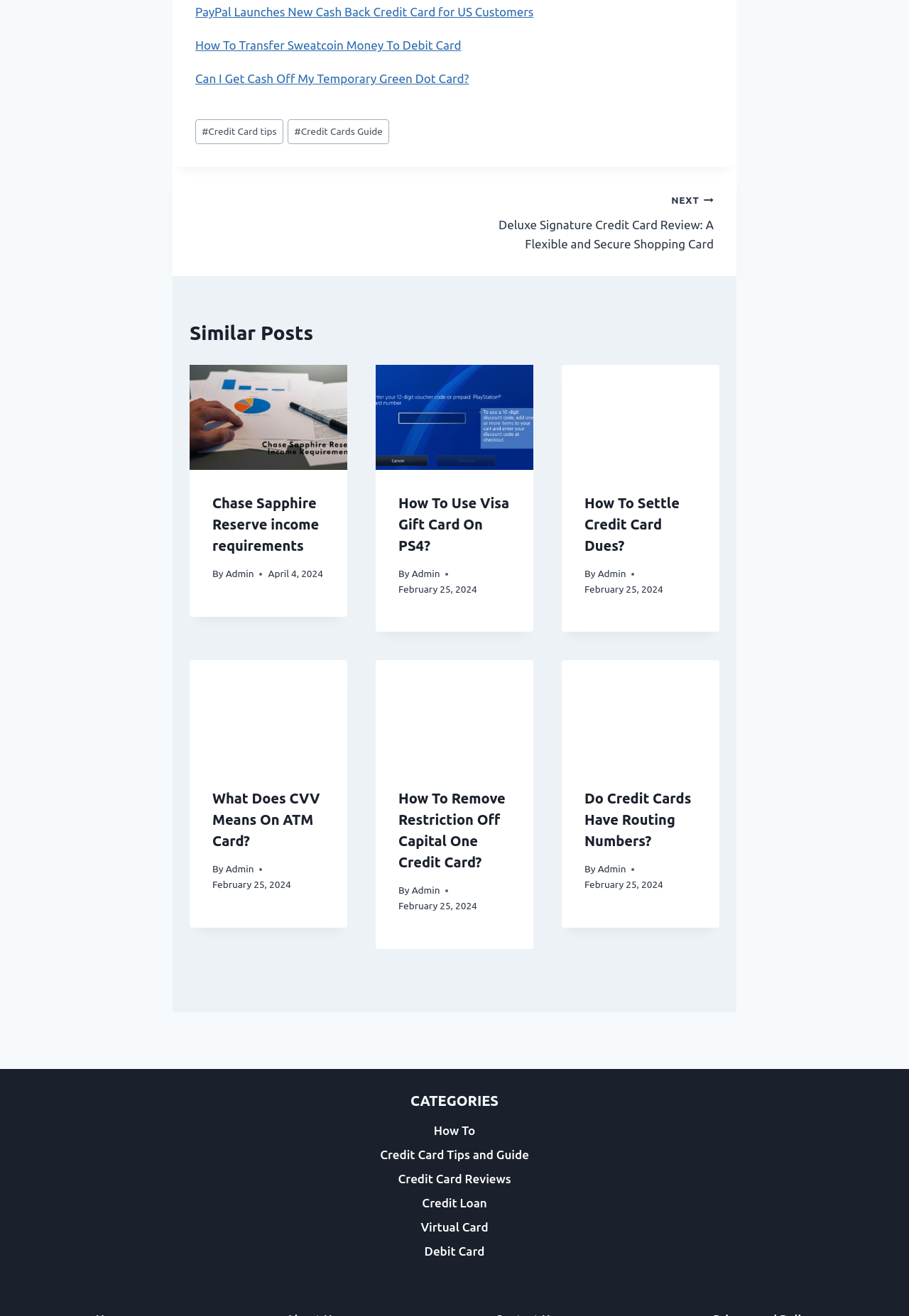Can you find the bounding box coordinates for the element that needs to be clicked to execute this instruction: "Check 'Do Credit Cards Have Routing Numbers?'"? The coordinates should be given as four float numbers between 0 and 1, i.e., [left, top, right, bottom].

[0.618, 0.502, 0.791, 0.582]